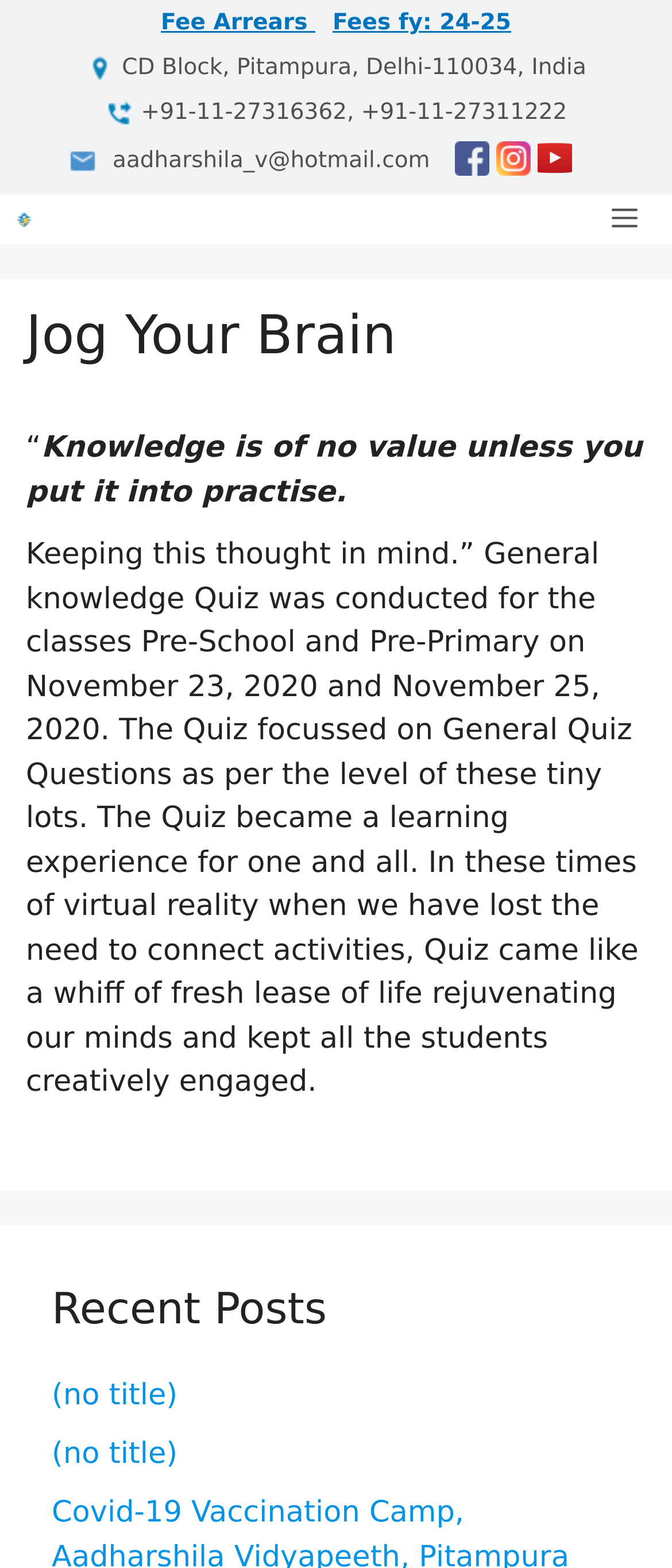Provide a one-word or one-phrase answer to the question:
What is the name of the school?

Aadharshila Vidyapeeth